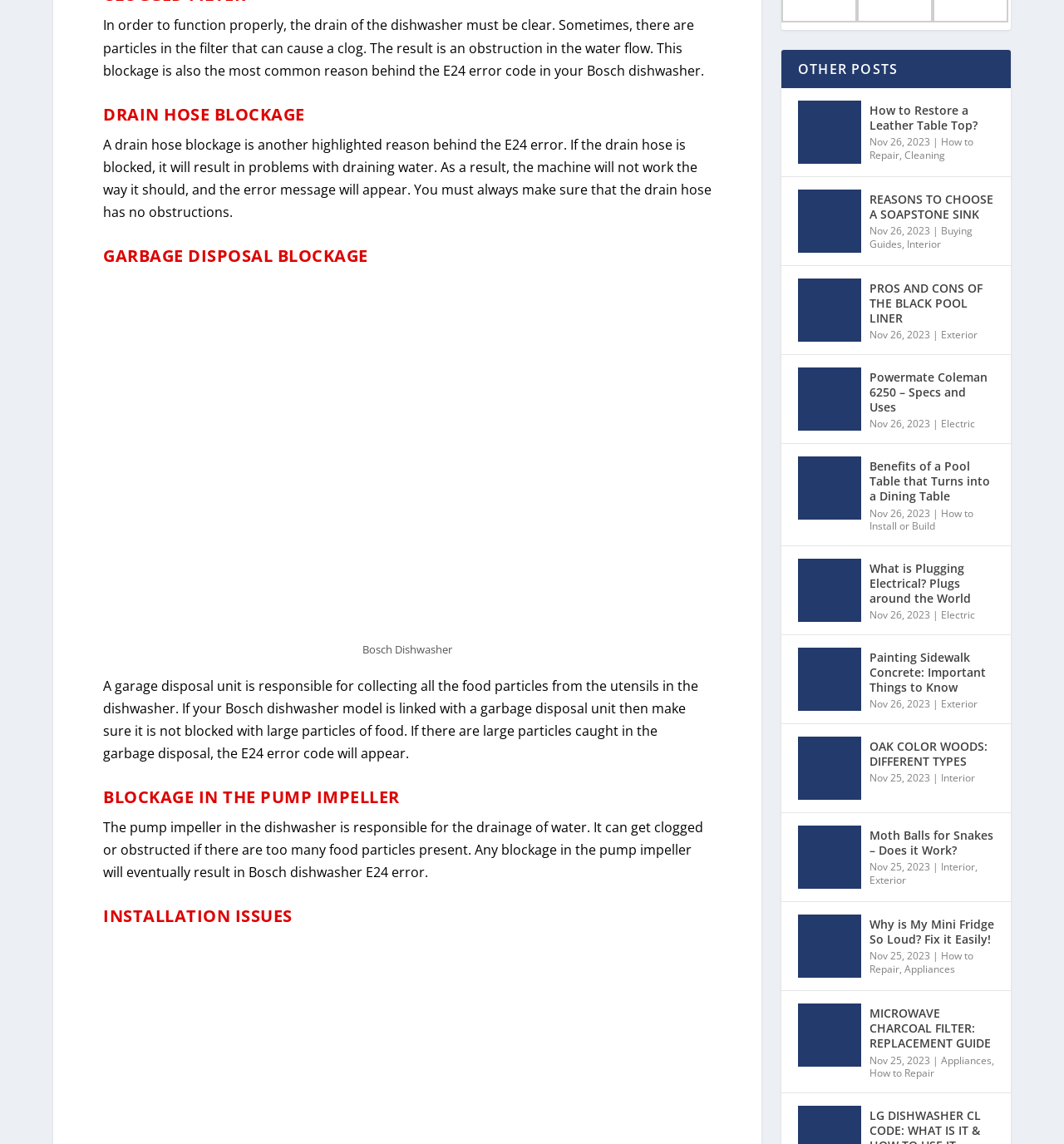Determine the bounding box coordinates of the area to click in order to meet this instruction: "Click on the link 'Powermate Coleman 6250 – Specs and Uses'".

[0.75, 0.313, 0.809, 0.368]